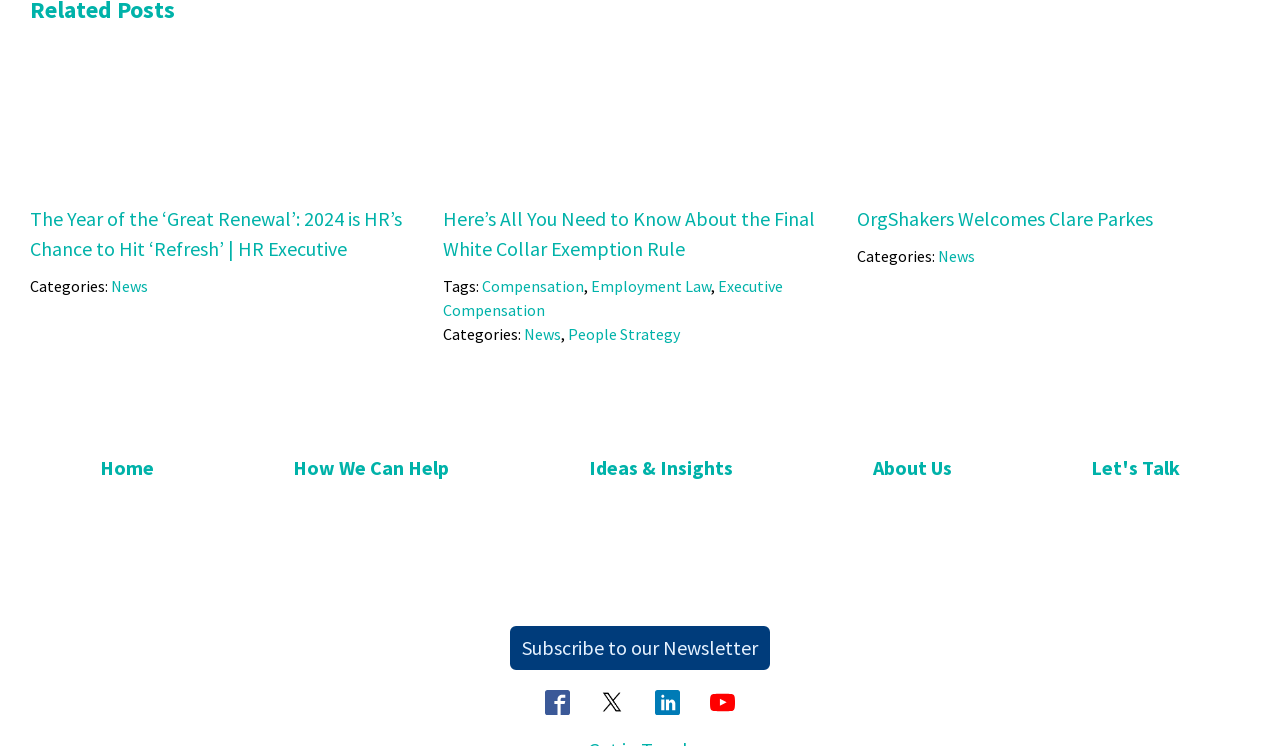Provide the bounding box coordinates of the HTML element this sentence describes: "Visit our Twitter". The bounding box coordinates consist of four float numbers between 0 and 1, i.e., [left, top, right, bottom].

[0.469, 0.925, 0.488, 0.958]